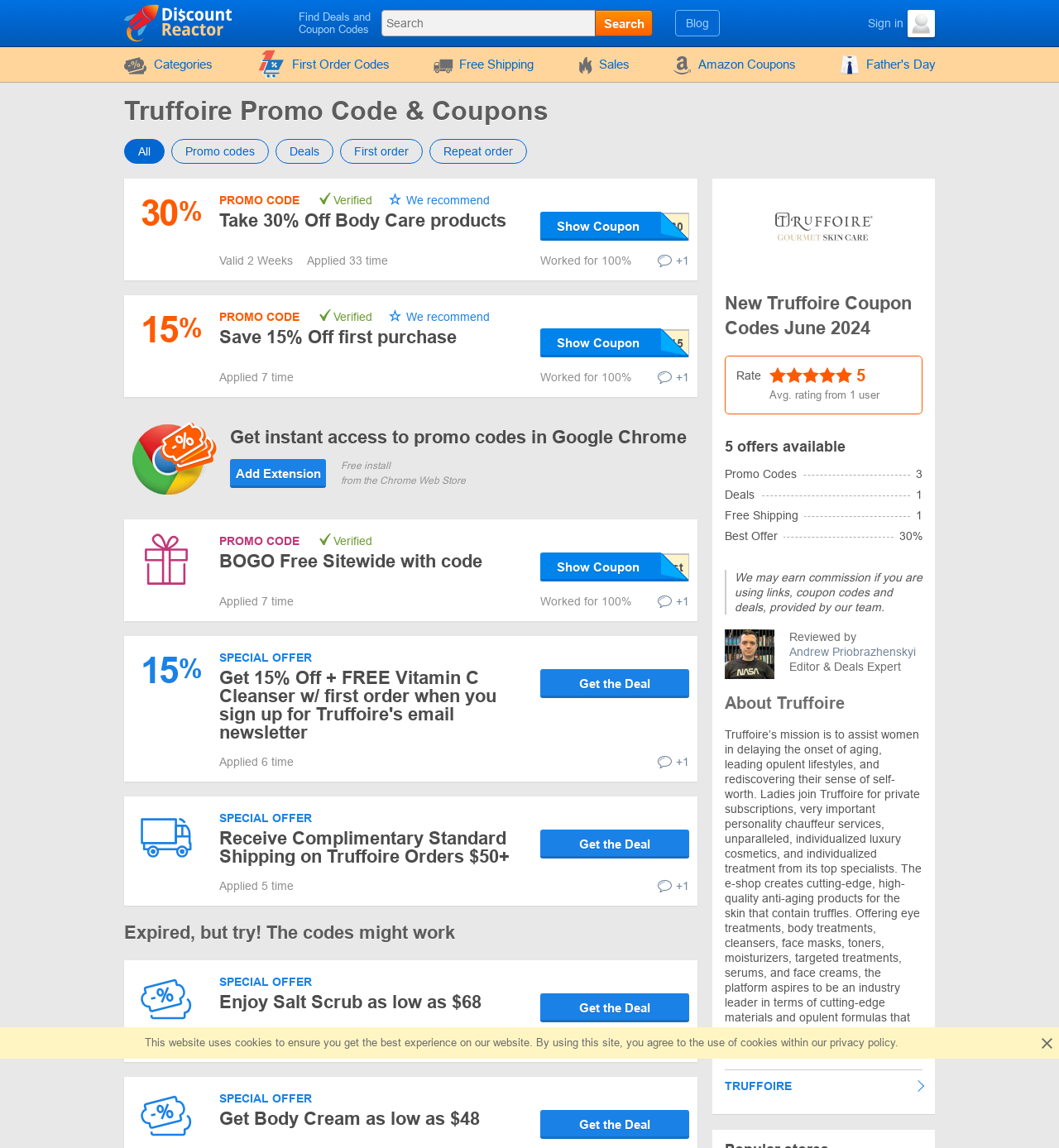Extract the top-level heading from the webpage and provide its text.

Truffoire Promo Code & Coupons